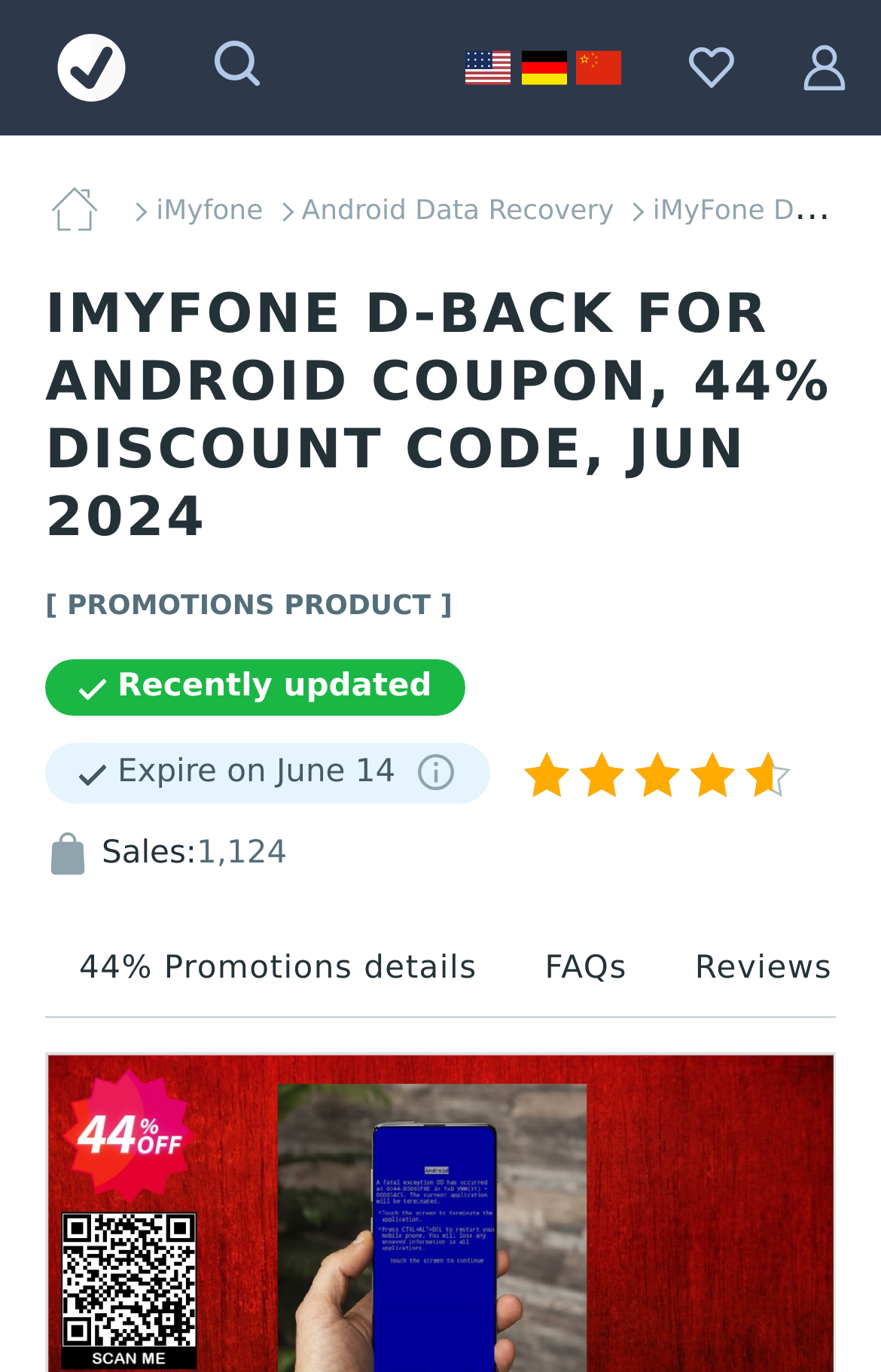Answer the question in one word or a short phrase:
What is the discount percentage for iMyFone D-Back for Android?

44%